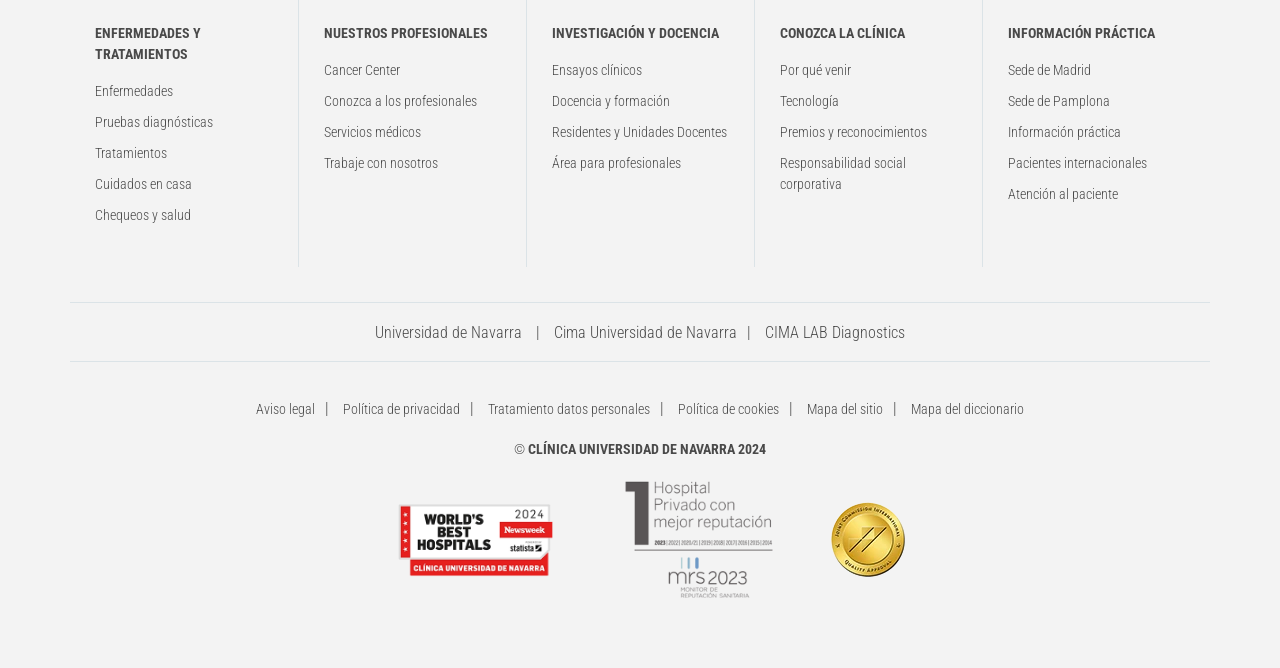Given the element description: "Política de cookies", predict the bounding box coordinates of this UI element. The coordinates must be four float numbers between 0 and 1, given as [left, top, right, bottom].

[0.53, 0.601, 0.609, 0.625]